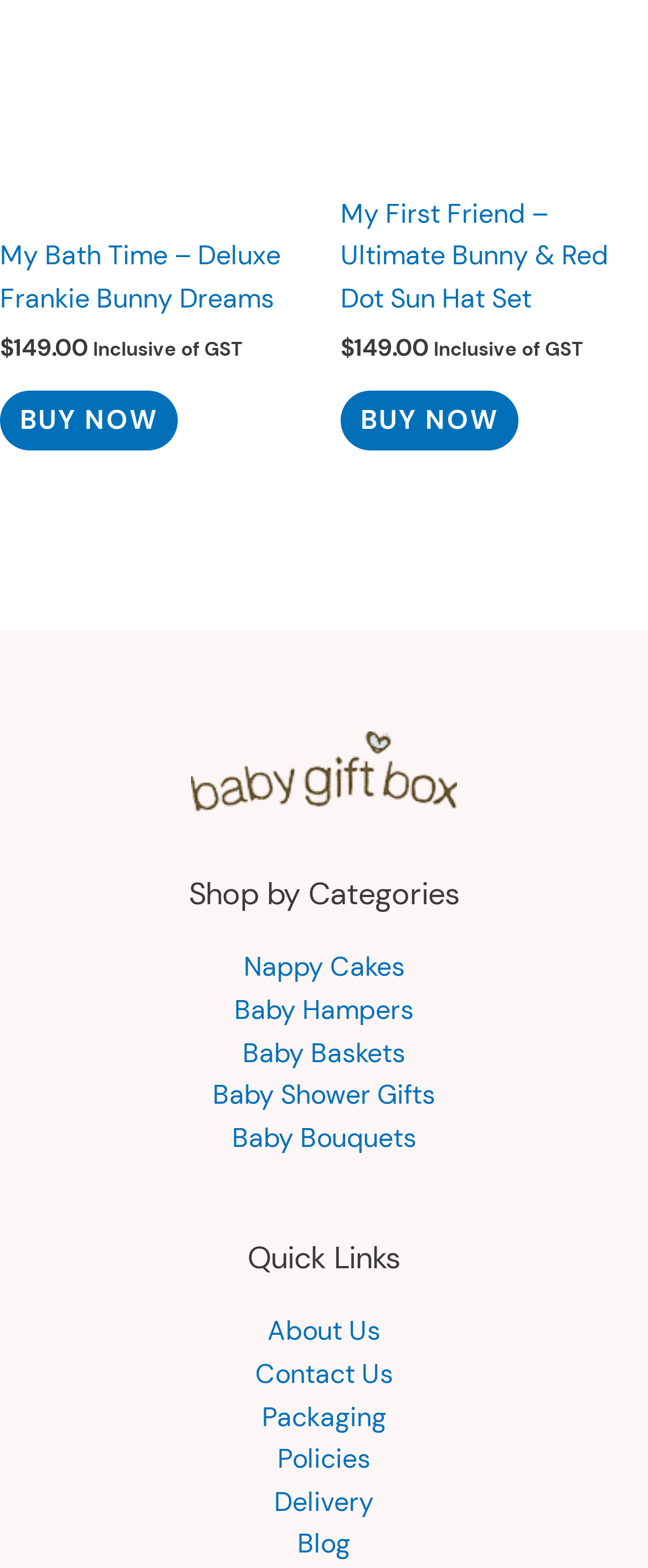Find the bounding box coordinates for the area that should be clicked to accomplish the instruction: "Go to Baby Gift Box".

[0.295, 0.492, 0.705, 0.514]